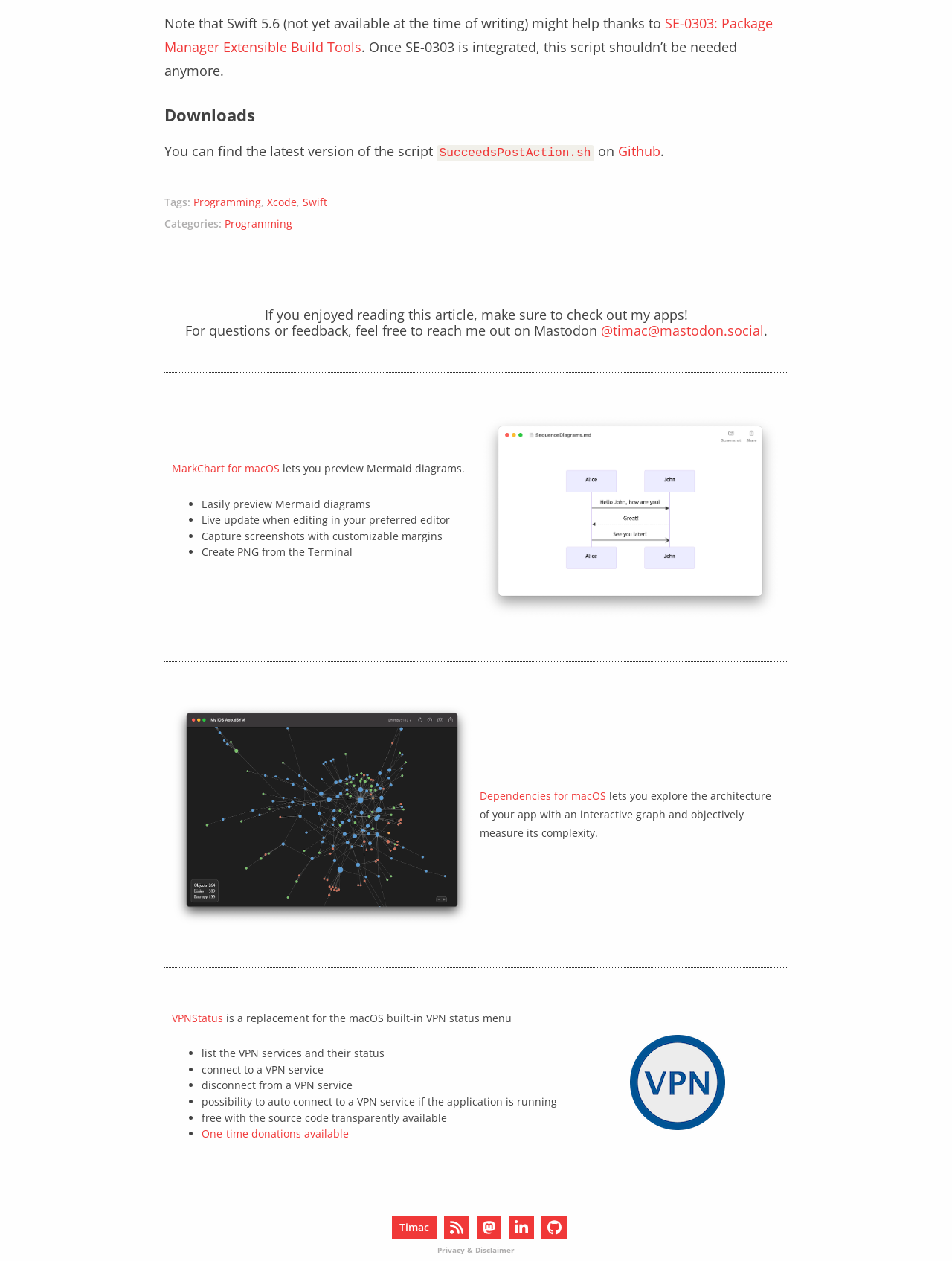Identify the bounding box coordinates of the clickable region necessary to fulfill the following instruction: "Click on the link to SE-0303". The bounding box coordinates should be four float numbers between 0 and 1, i.e., [left, top, right, bottom].

[0.172, 0.011, 0.811, 0.044]